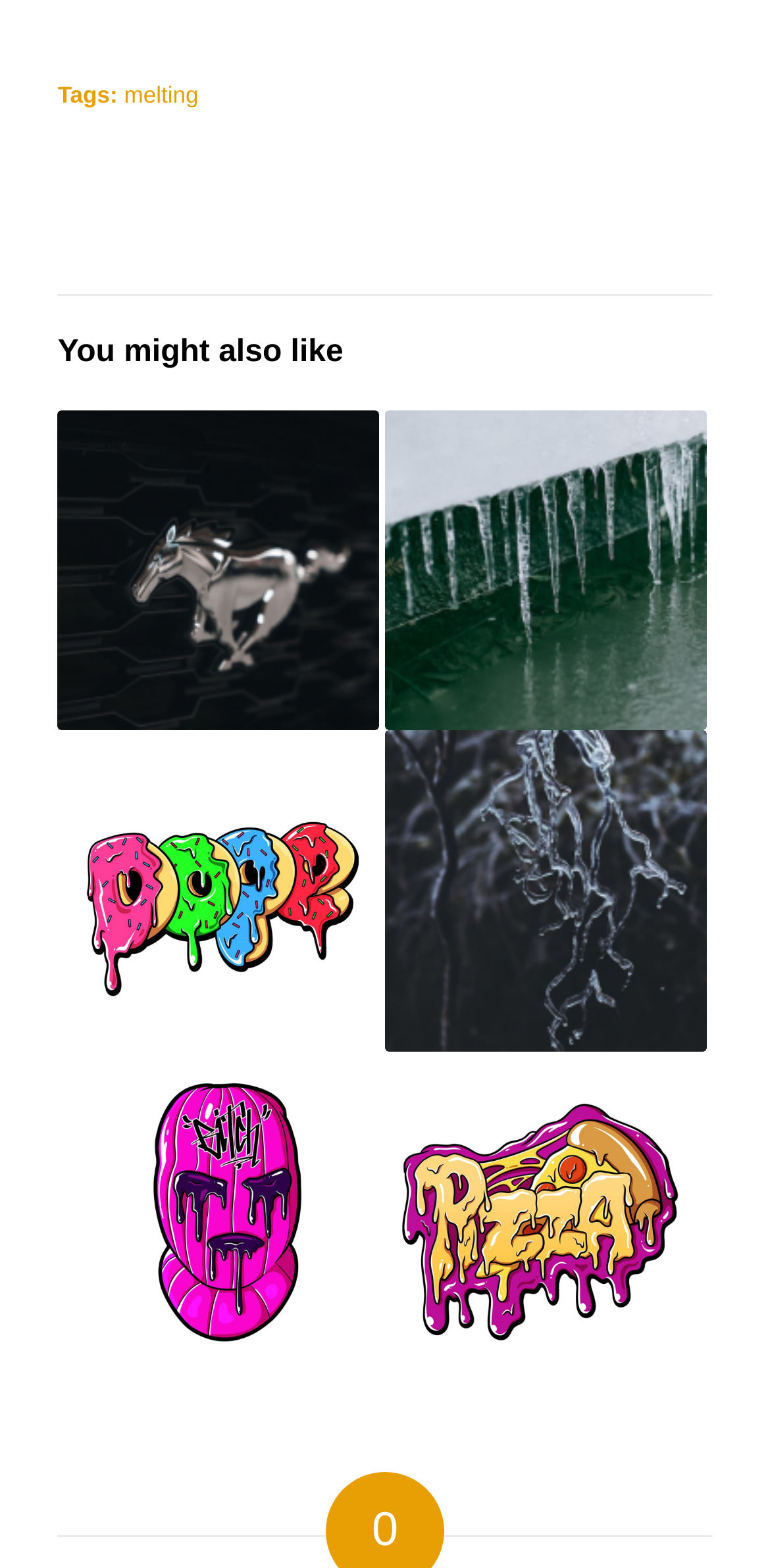Locate the bounding box of the UI element with the following description: "What is Melting Logo Art".

[0.5, 0.261, 0.917, 0.466]